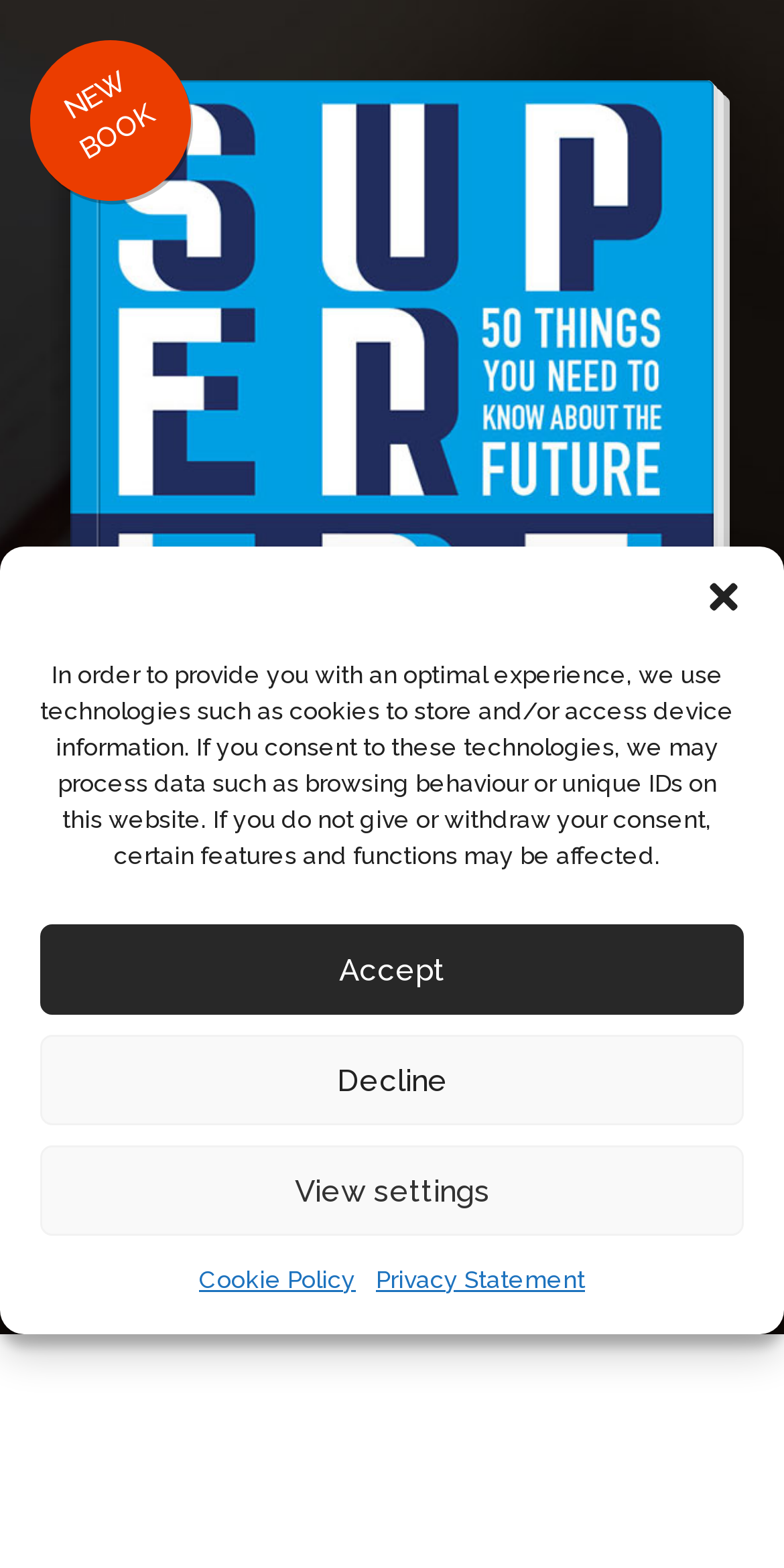Can you find the bounding box coordinates for the UI element given this description: "Privacy Statement"? Provide the coordinates as four float numbers between 0 and 1: [left, top, right, bottom].

[0.479, 0.801, 0.746, 0.832]